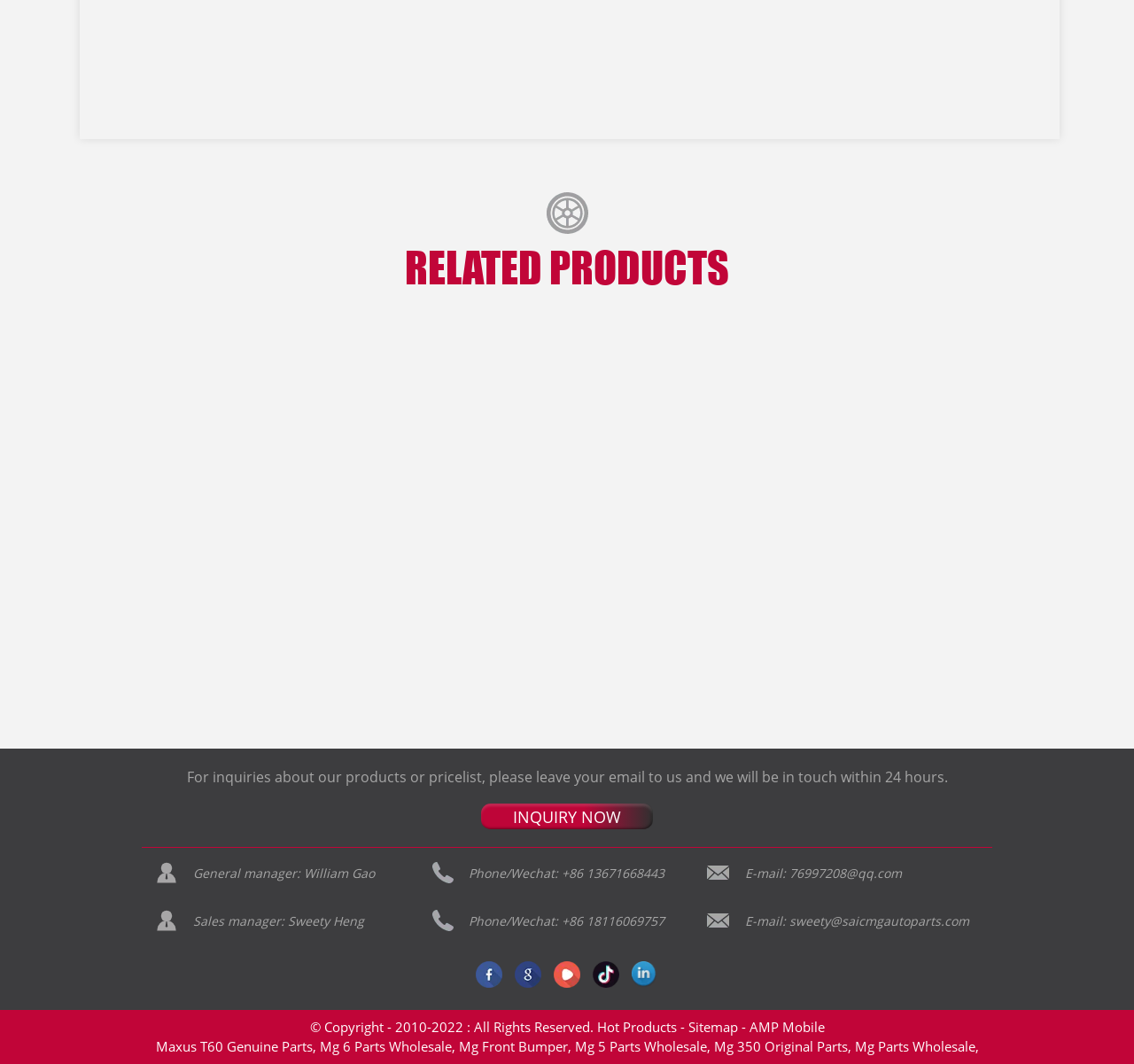Refer to the image and answer the question with as much detail as possible: How many social media links are there?

I counted the number of social media links by looking at the links in the contentinfo section. I found links to facebook, googleplus, youtube, tiktok, and linkedin, which adds up to 5 social media links.